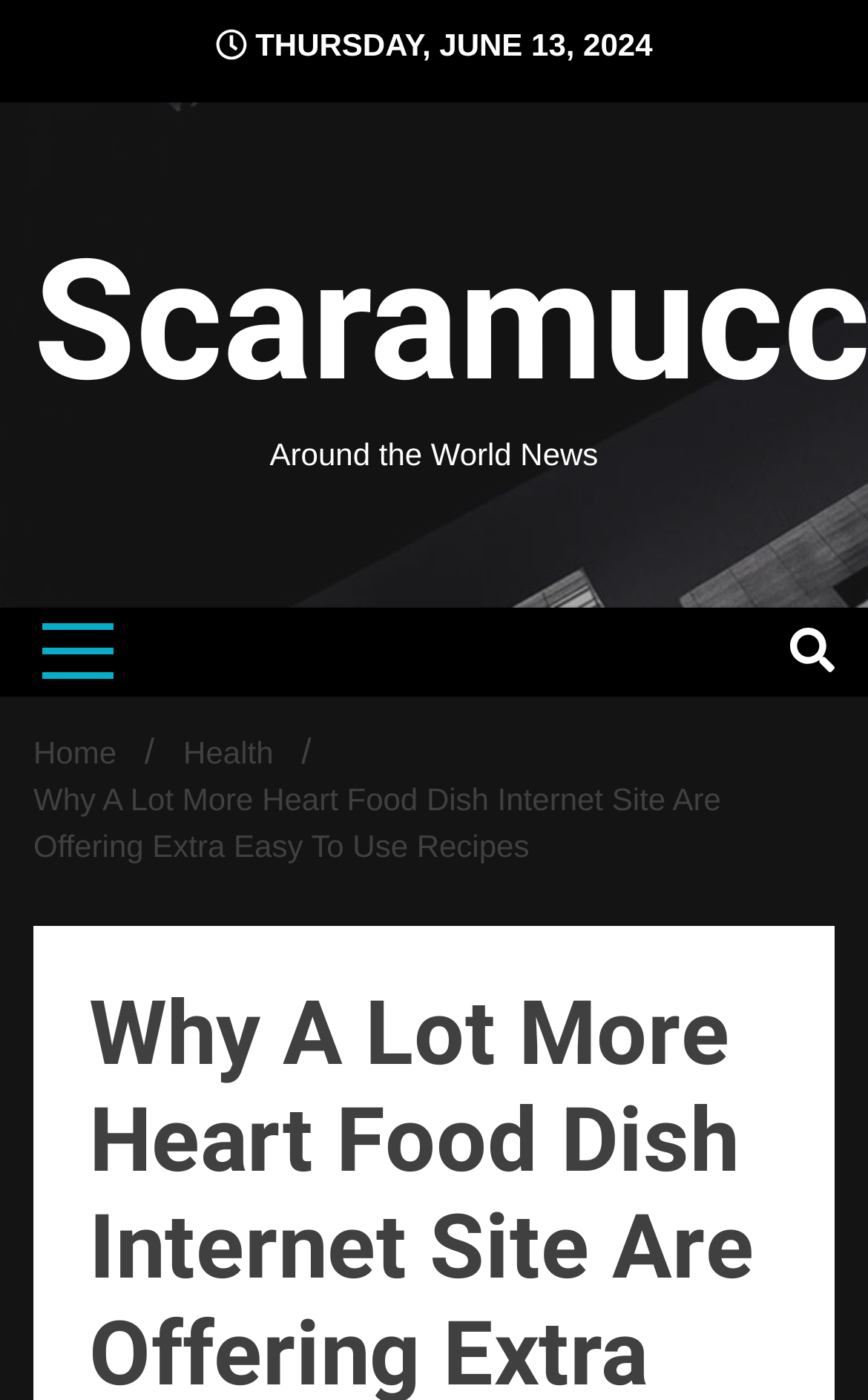What is the category of the news section? Using the information from the screenshot, answer with a single word or phrase.

Health